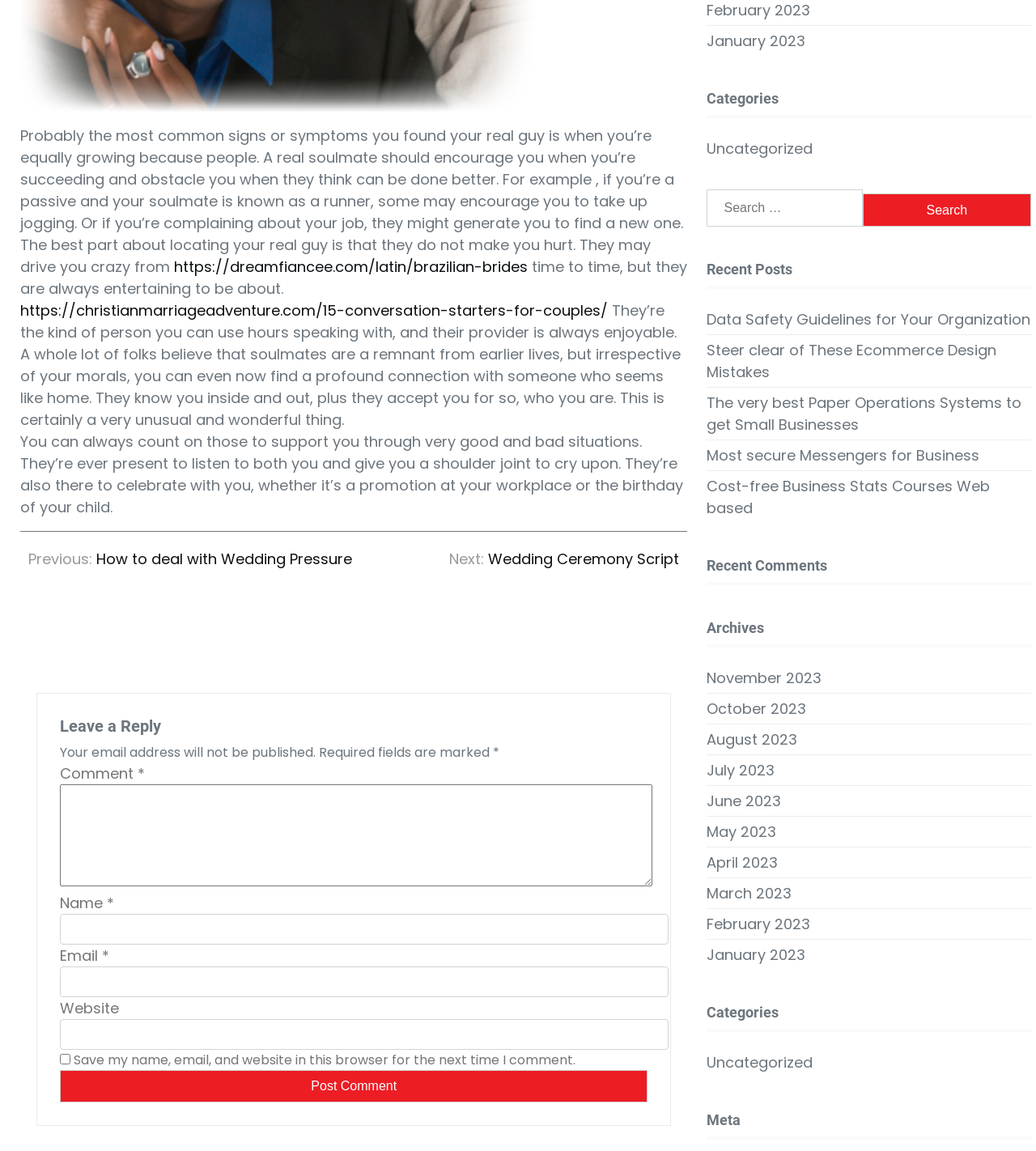Based on the element description: "parent_node: Comment * name="comment"", identify the UI element and provide its bounding box coordinates. Use four float numbers between 0 and 1, [left, top, right, bottom].

[0.058, 0.681, 0.63, 0.77]